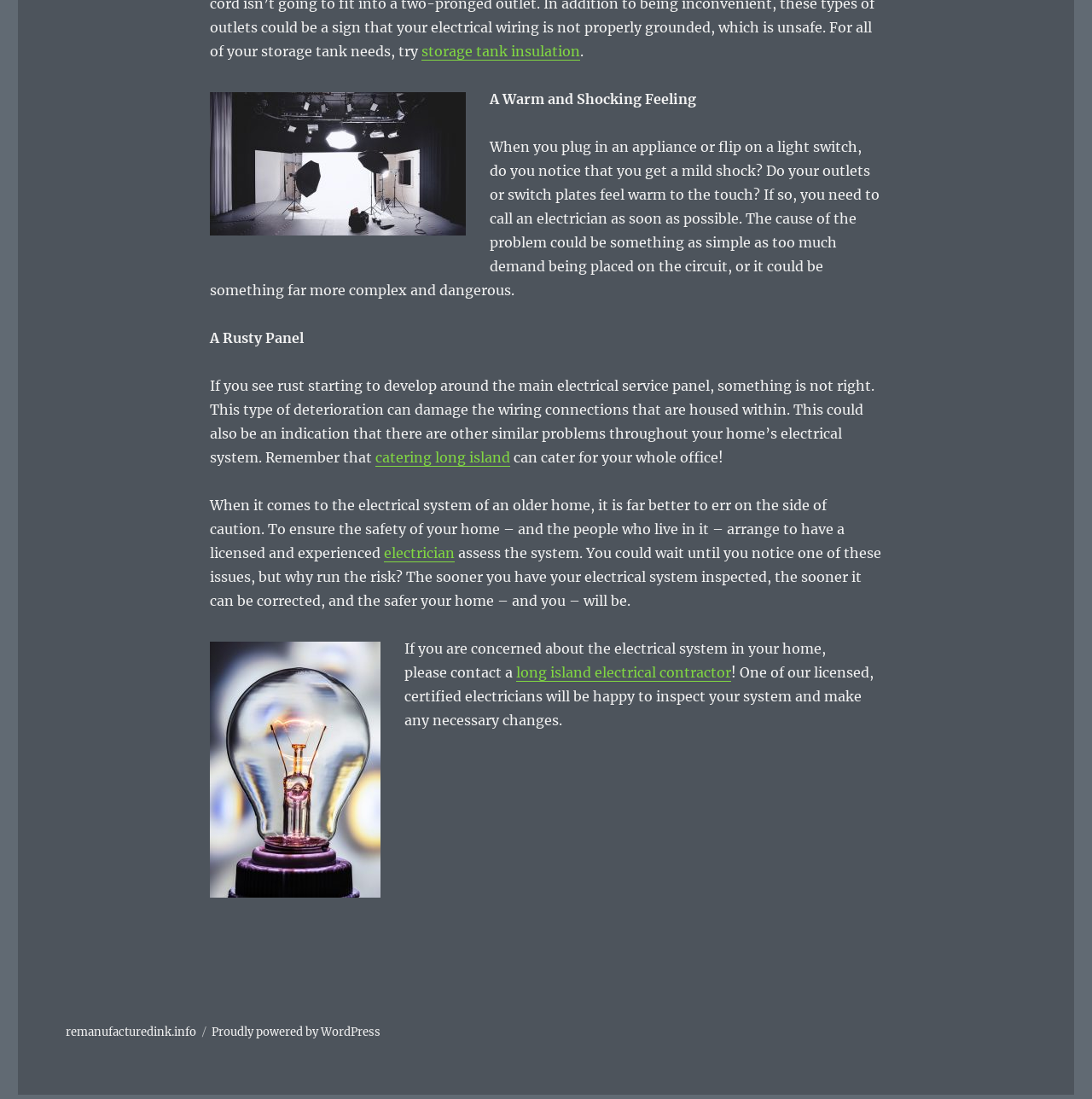Who can inspect the electrical system?
Could you give a comprehensive explanation in response to this question?

The webpage suggests that a licensed and experienced electrician can inspect the electrical system of a home. This is mentioned in the text 'To ensure the safety of your home – and the people who live in it – arrange to have a licensed and experienced electrician assess the system.'